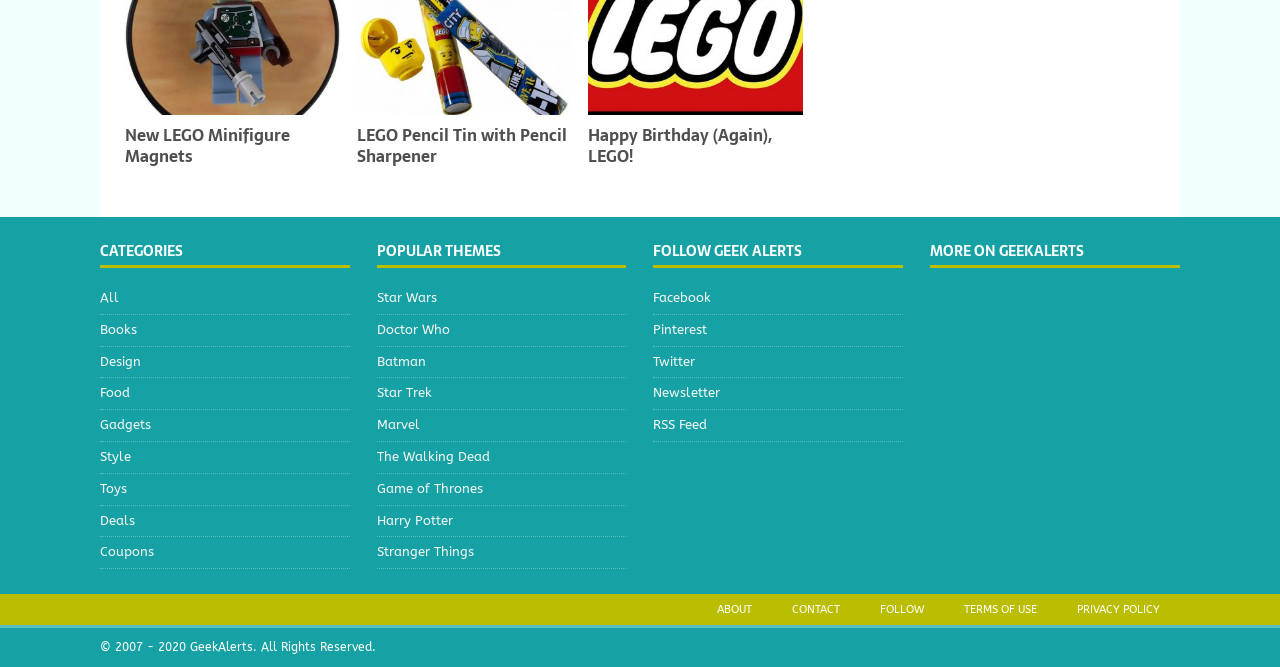What is the name of the first LEGO-related product listed?
Please respond to the question with as much detail as possible.

The first heading on the webpage is 'New LEGO Minifigure Magnets', which suggests that it is the name of the first LEGO-related product listed.